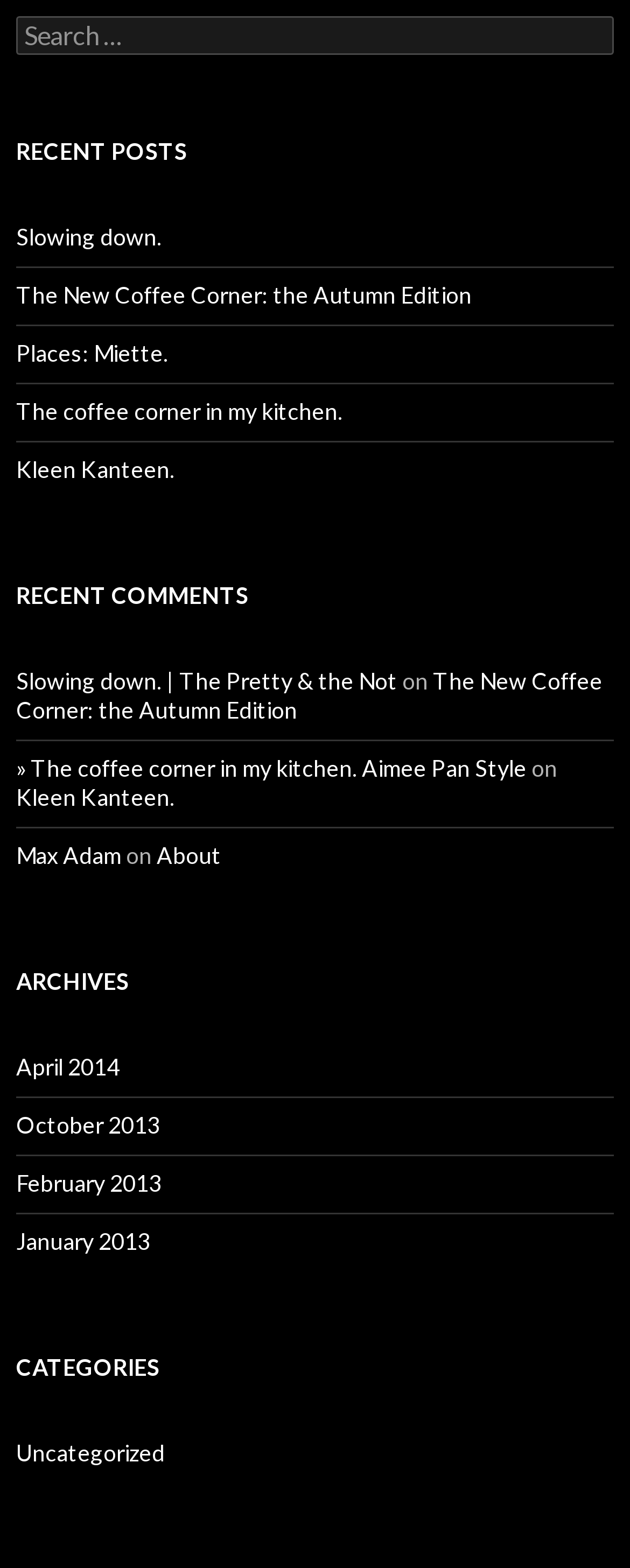Provide the bounding box coordinates in the format (top-left x, top-left y, bottom-right x, bottom-right y). All values are floating point numbers between 0 and 1. Determine the bounding box coordinate of the UI element described as: Datenschutz

None